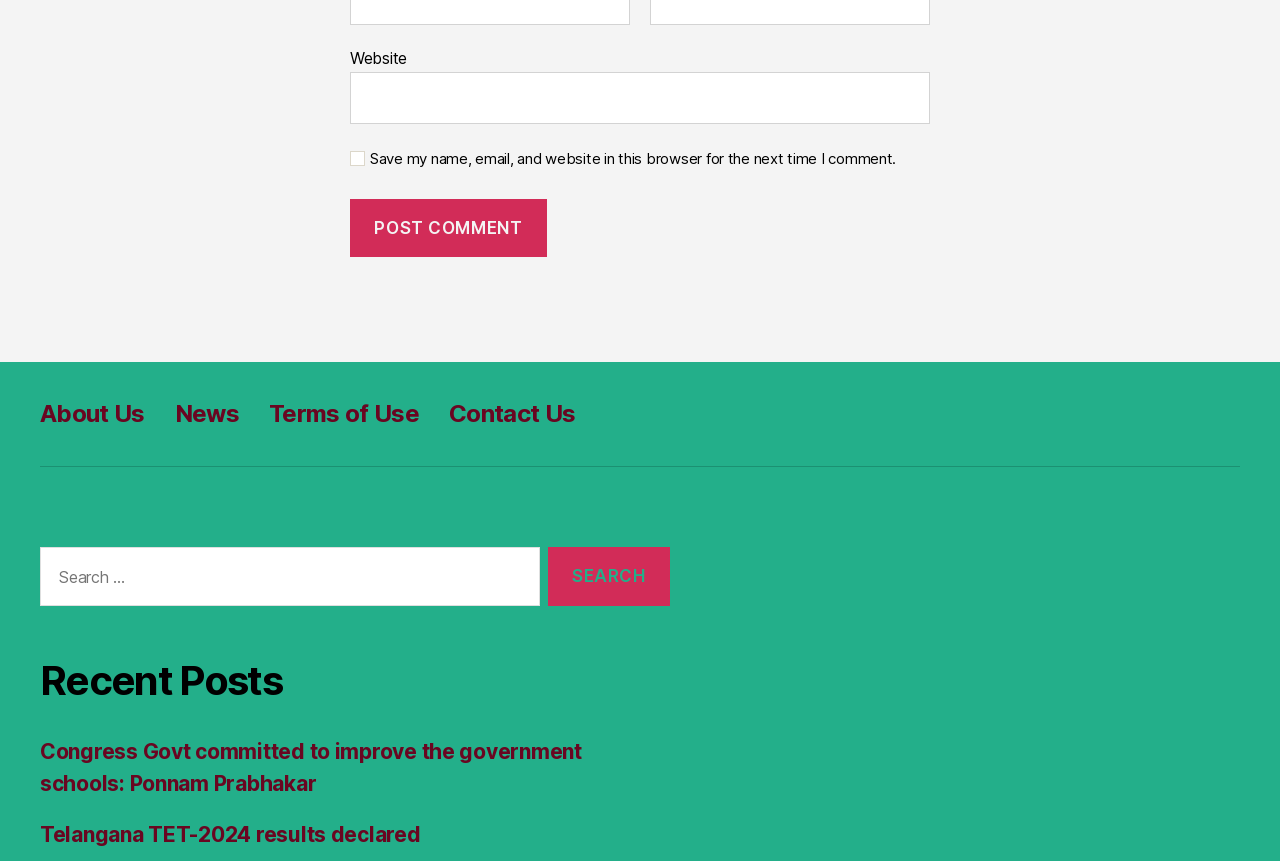Provide a short answer to the following question with just one word or phrase: What is the section below the search bar?

Recent Posts